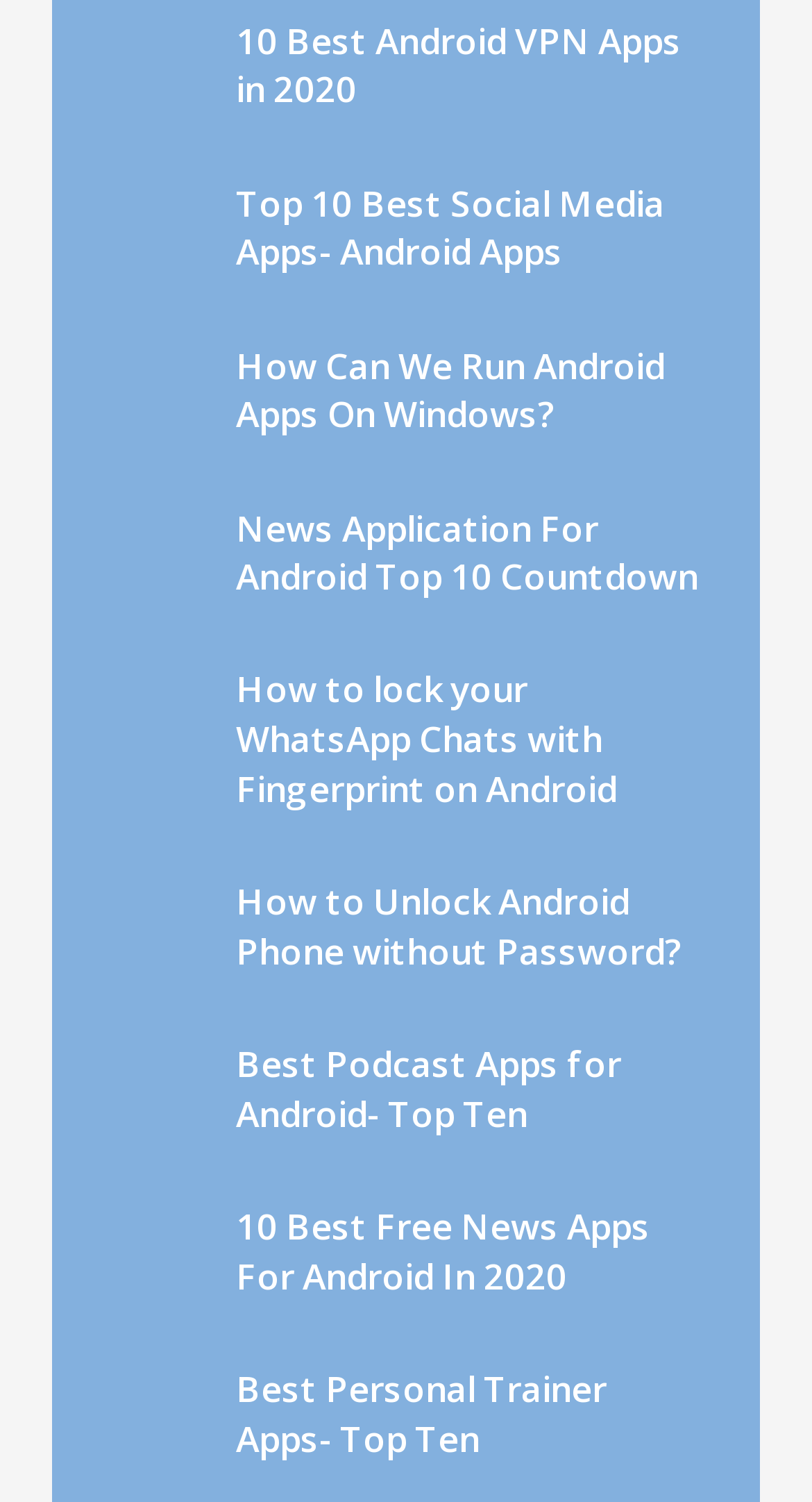Please locate the clickable area by providing the bounding box coordinates to follow this instruction: "Click the download button".

None